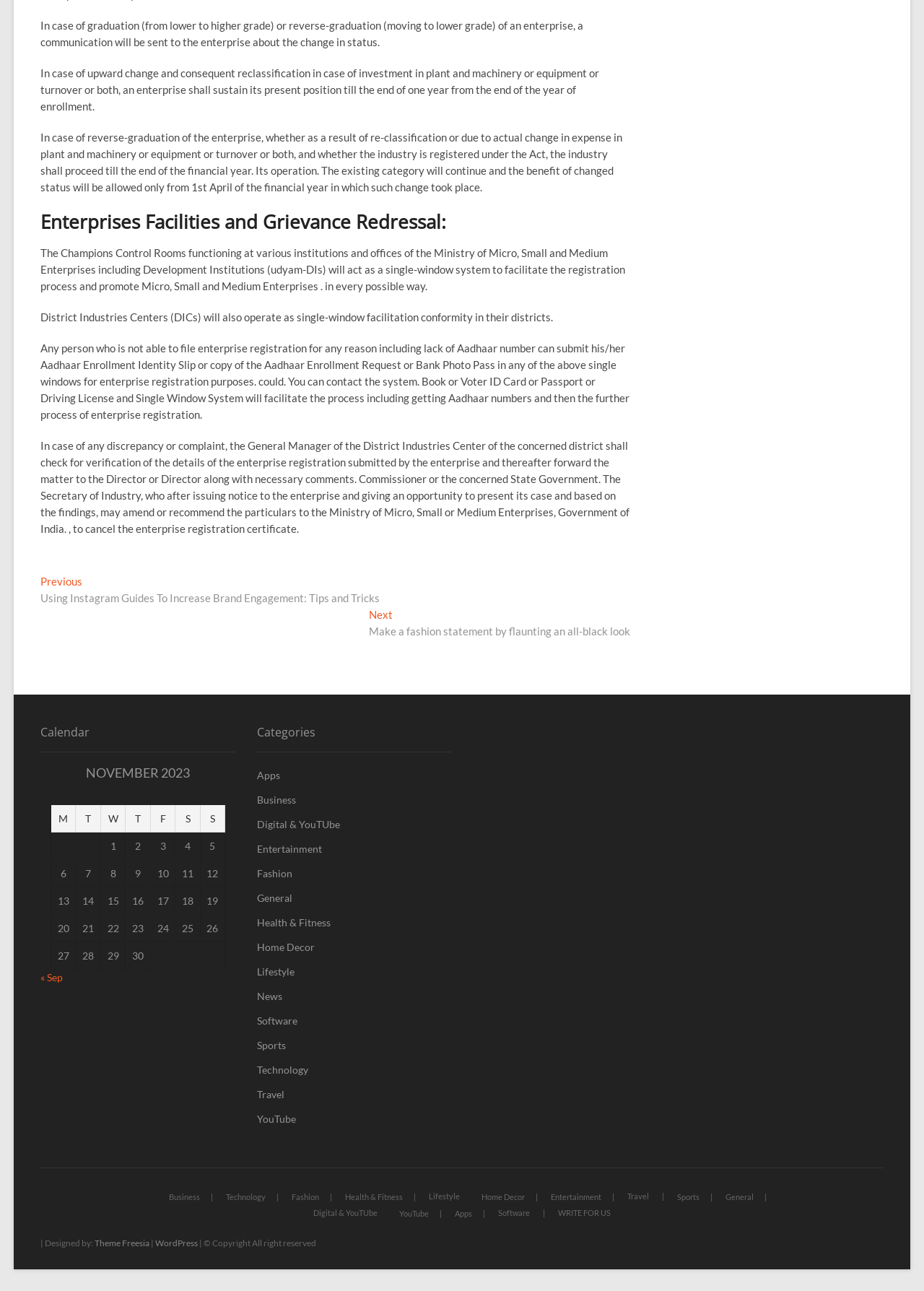Could you find the bounding box coordinates of the clickable area to complete this instruction: "Click on 'Previous post: Using Instagram Guides To Increase Brand Engagement: Tips and Tricks'"?

[0.044, 0.445, 0.411, 0.47]